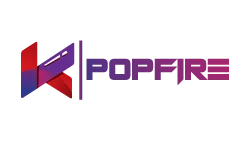Analyze the image and give a detailed response to the question:
What does the logo's design elements suggest?

The logo's design elements, including the stylized letter 'K' and the modern, bold font of the word 'POPFIRE', suggest a contemporary aesthetic, which appeals to fans and enthusiasts of K-pop.